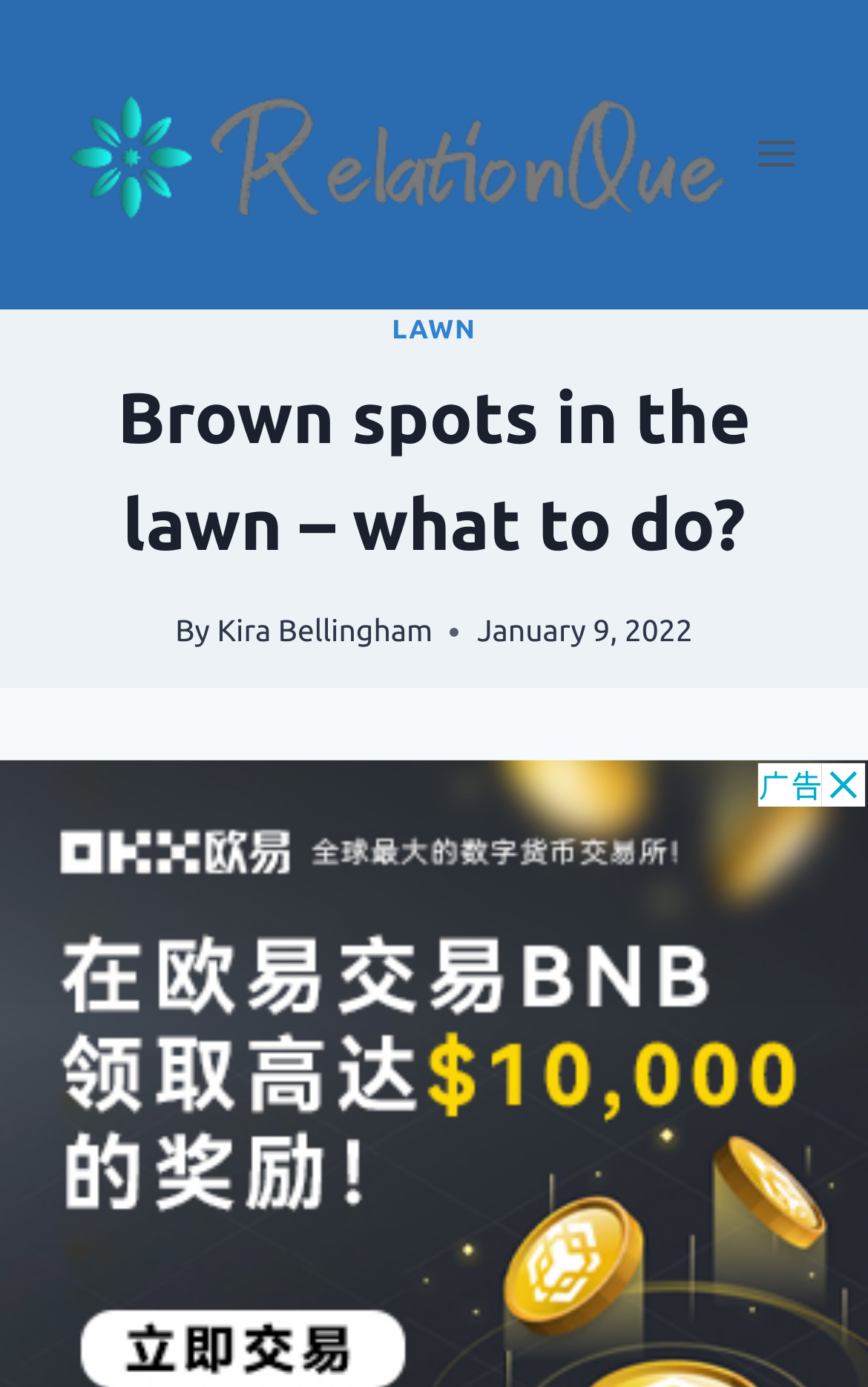Please identify the webpage's heading and generate its text content.

Brown spots in the lawn – what to do?